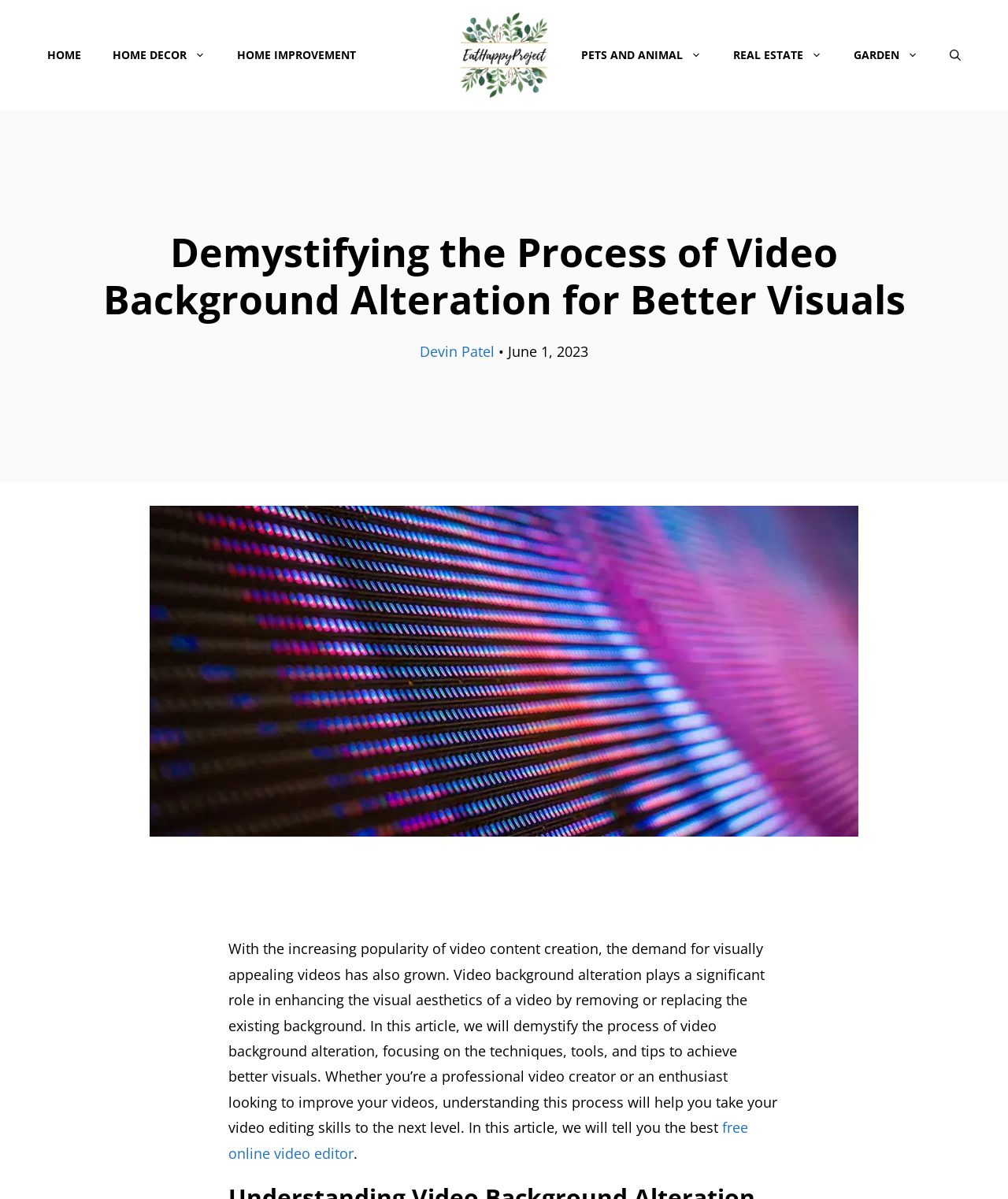Answer the question in a single word or phrase:
What is recommended for improving video editing skills?

Understanding video background alteration